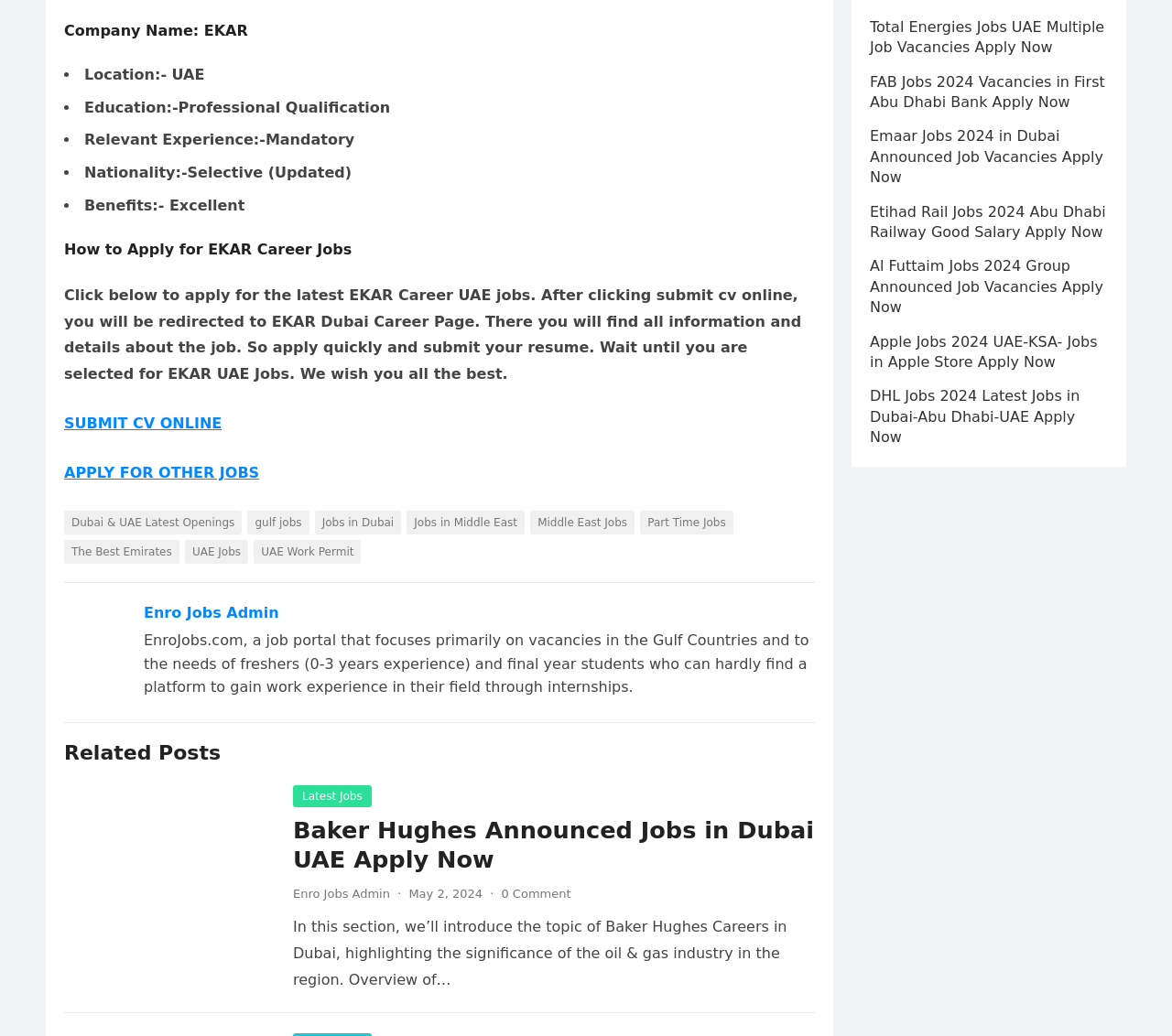How can I apply for the job?
Refer to the screenshot and deliver a thorough answer to the question presented.

The webpage provides a link 'SUBMIT CV ONLINE' which suggests that users can apply for the job by clicking on this link and submitting their CV online.